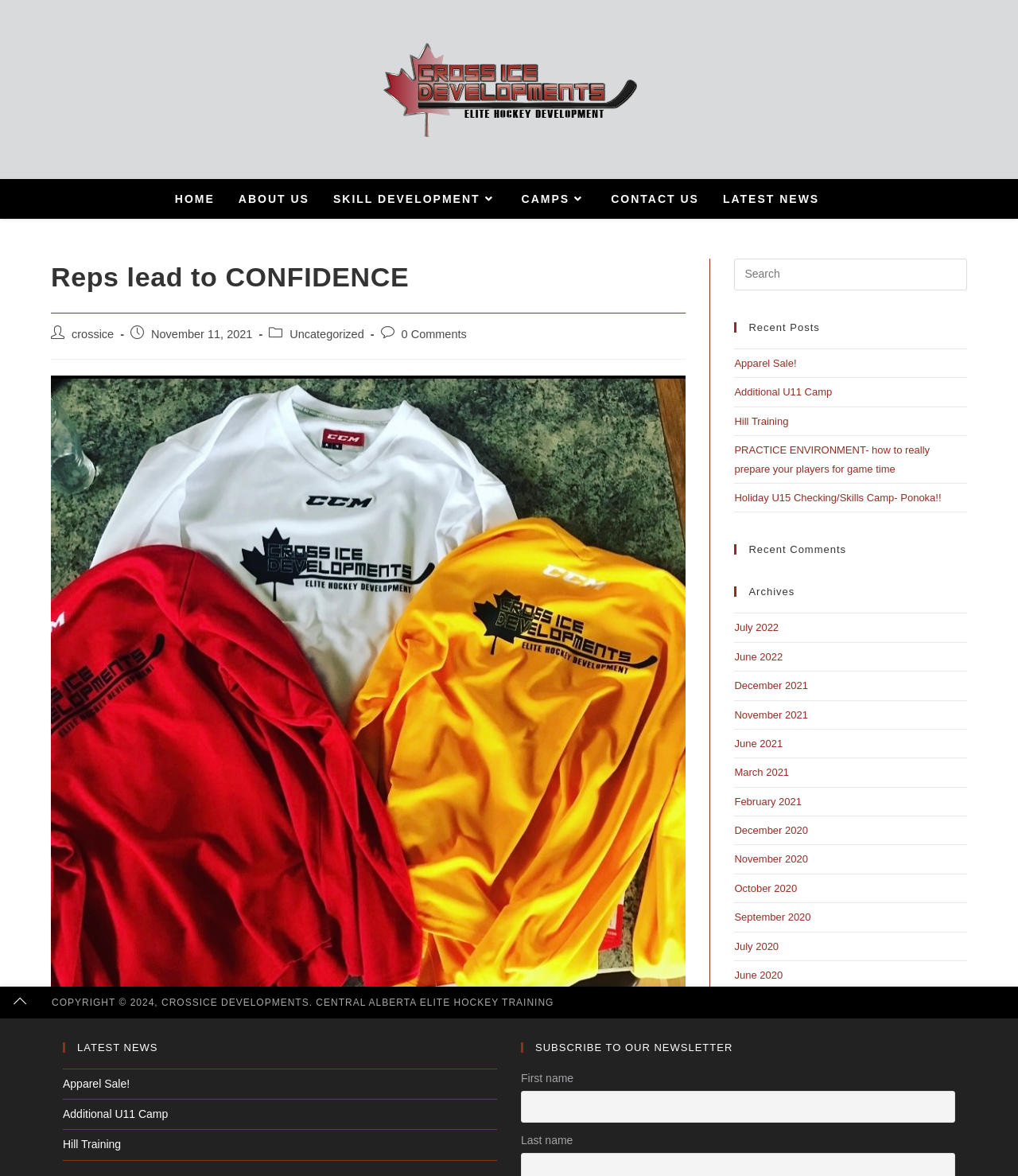What is the name of the website?
Answer the question with detailed information derived from the image.

I determined the answer by looking at the top-left corner of the webpage, where the logo and website name 'Cross Ice Developments' are displayed.